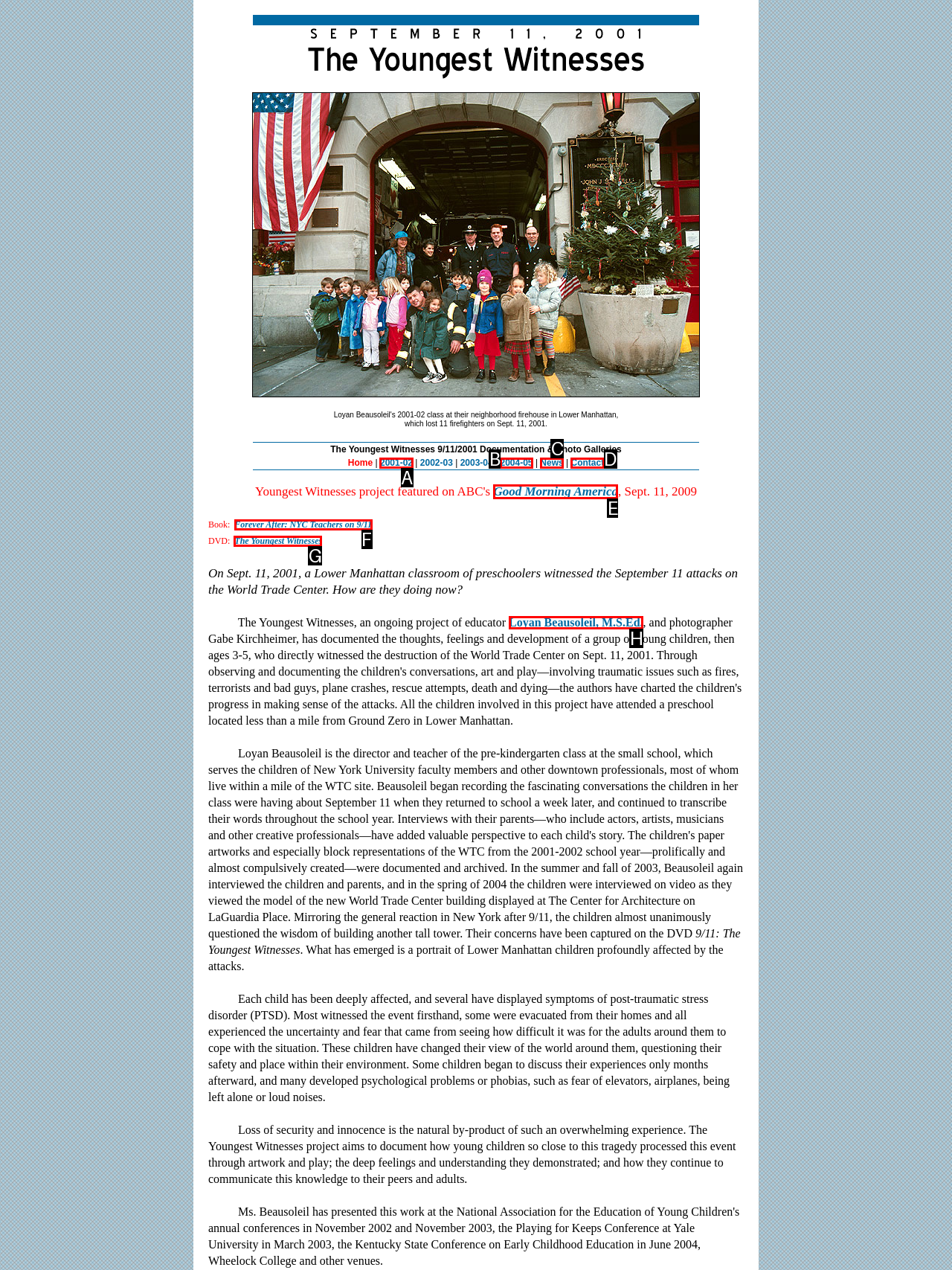Choose the letter of the element that should be clicked to complete the task: Click on the 'The Youngest Witnesses' DVD link
Answer with the letter from the possible choices.

G